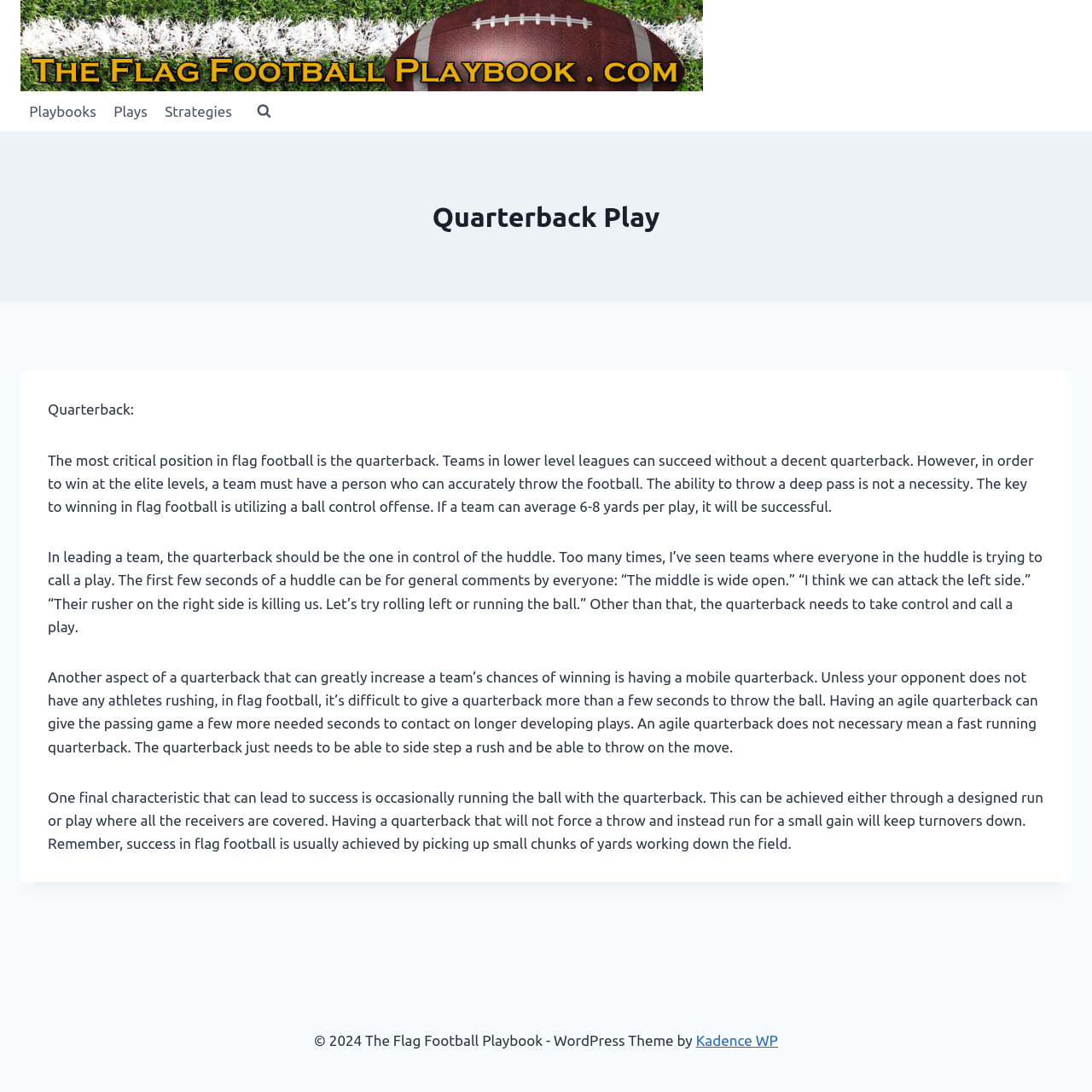What is the key to winning in flag football?
Based on the screenshot, provide your answer in one word or phrase.

Ball control offense